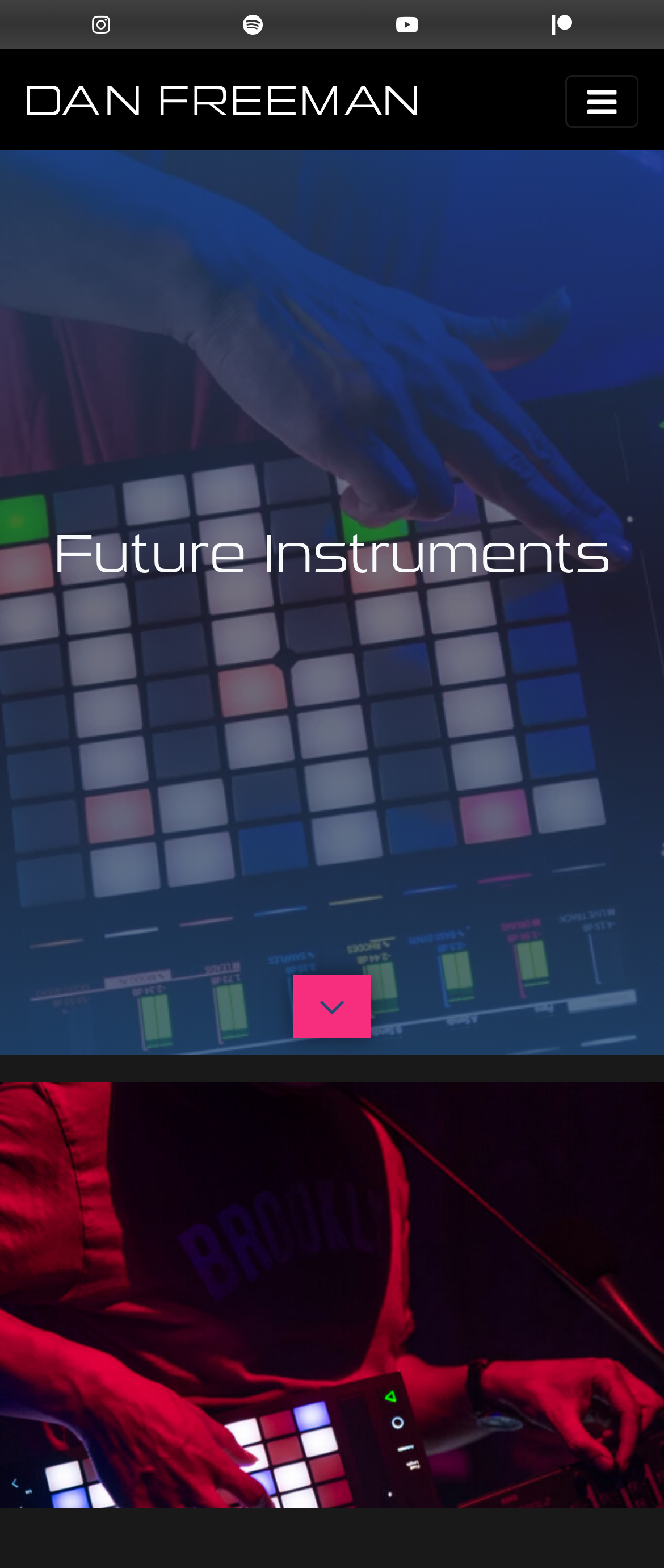Construct a comprehensive caption that outlines the webpage's structure and content.

The webpage is titled "Future Instruments - Dan Freeman" and features a prominent link to "Dan Freeman" at the top left, accompanied by a small image of the same name. 

To the top right, there is a button labeled "Toggle Navigation" that controls the main navigation menu. Above this button, there are four social media links, represented by icons, spaced evenly apart. 

Below the top section, there is a large header that spans the entire width of the page. Within this header, there is a link with a music note icon, positioned near the center. 

Further down, there is a large figure or image that occupies the majority of the page's width and height.